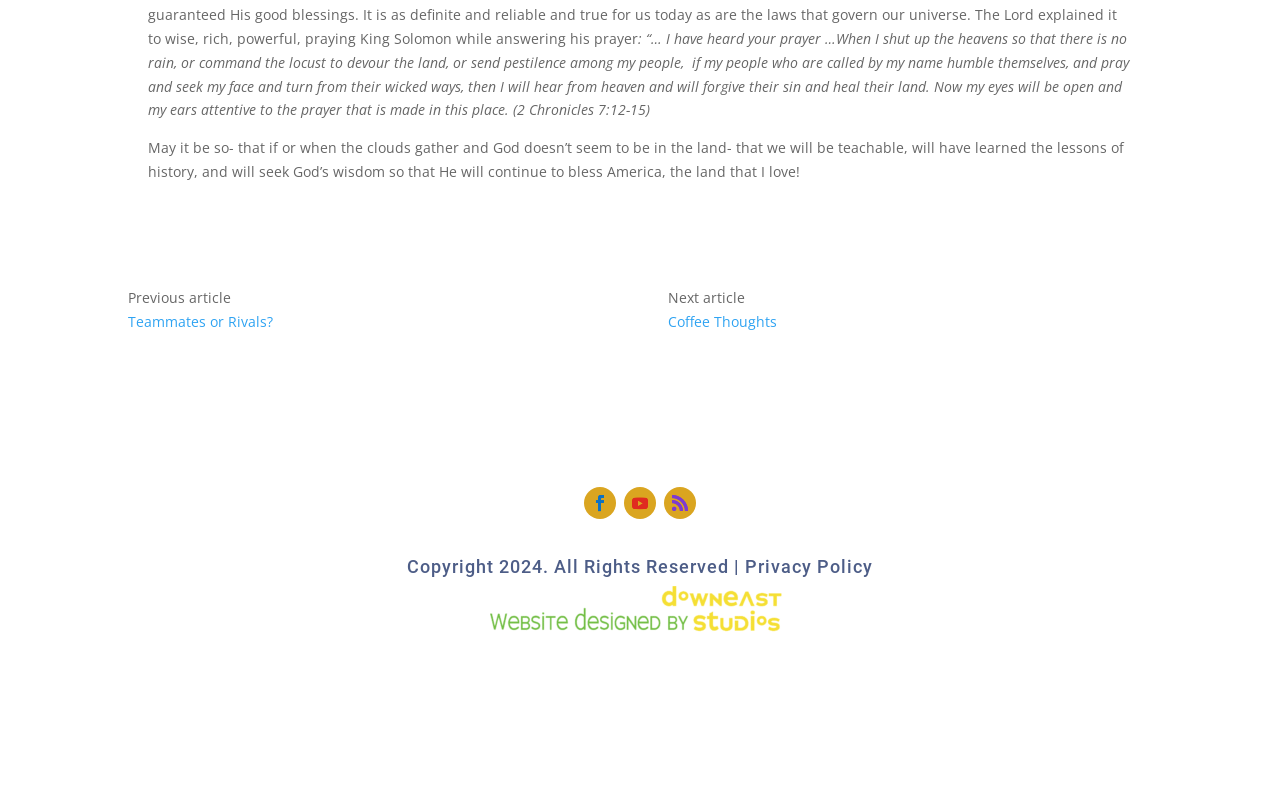What are the two article links mentioned on the webpage?
Use the screenshot to answer the question with a single word or phrase.

Teammates or Rivals?, Coffee Thoughts